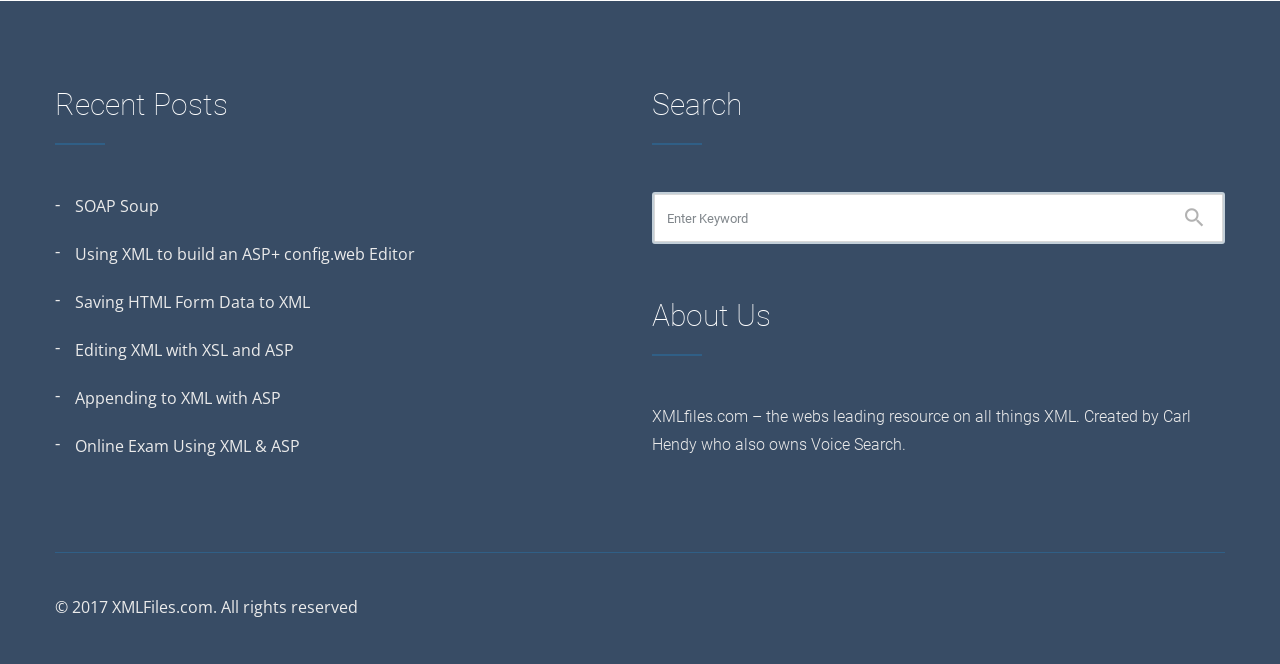Please provide a short answer using a single word or phrase for the question:
Who created this website?

Carl Hendy